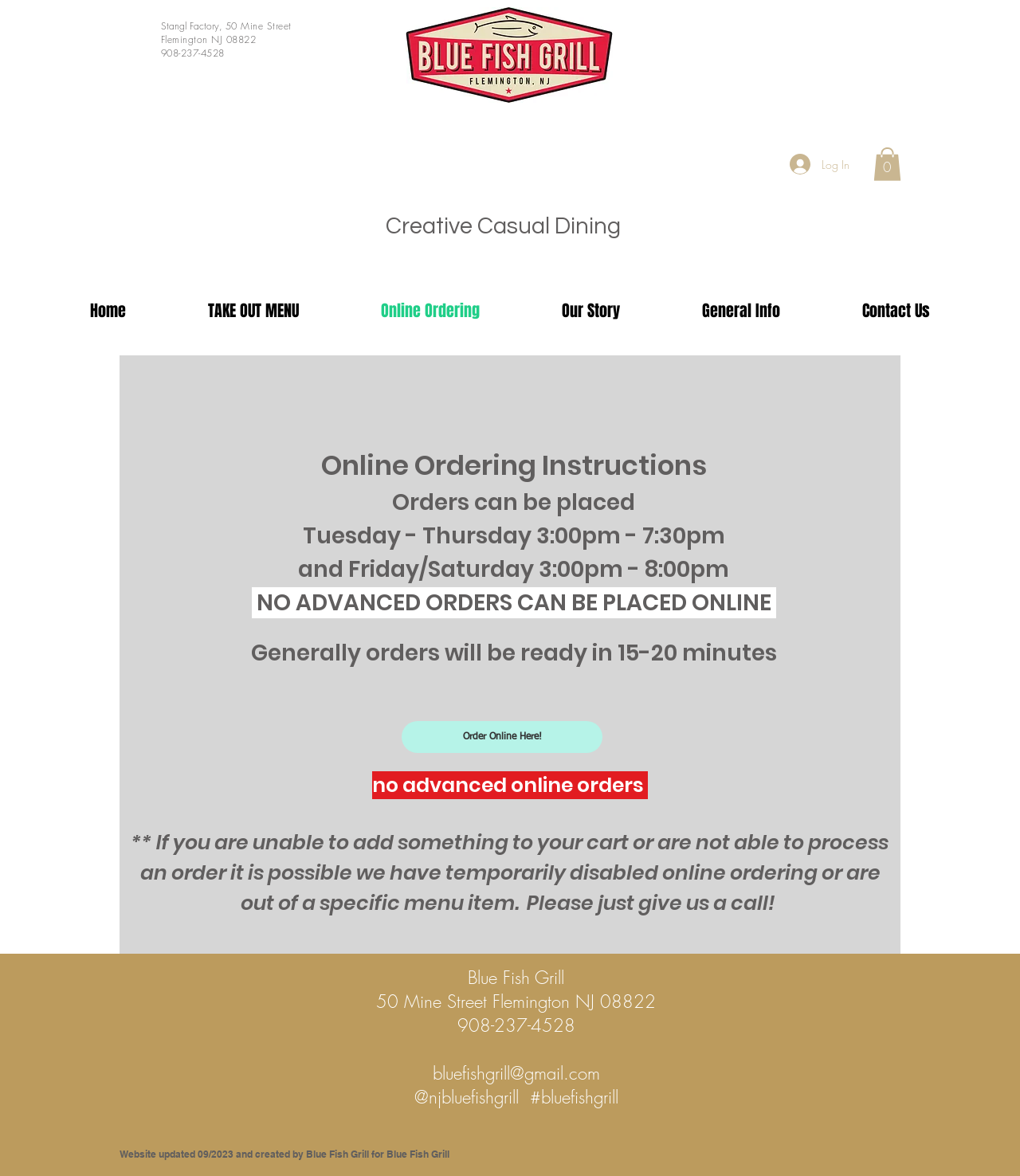Determine the bounding box coordinates of the clickable region to execute the instruction: "Click the Log In button". The coordinates should be four float numbers between 0 and 1, denoted as [left, top, right, bottom].

[0.763, 0.127, 0.844, 0.153]